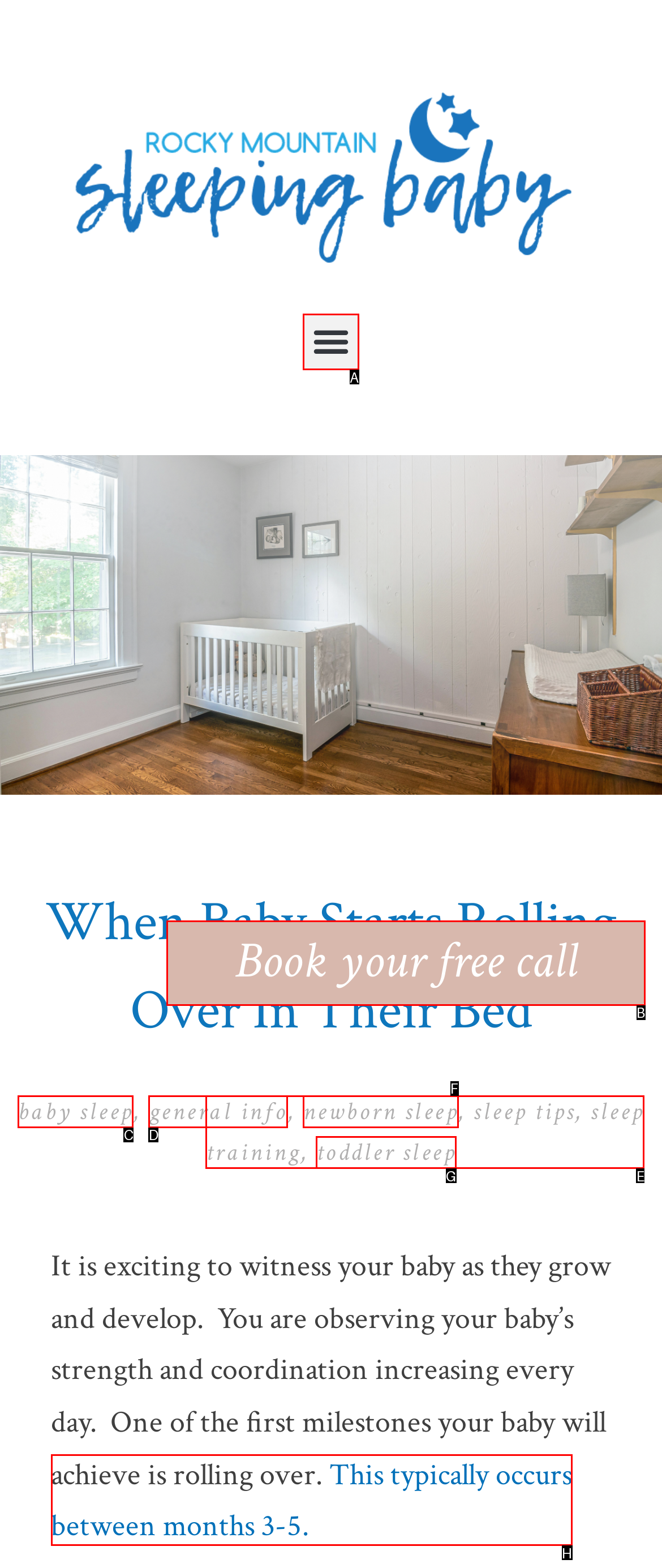Indicate the letter of the UI element that should be clicked to accomplish the task: Click the 'Menu Toggle' button. Answer with the letter only.

A